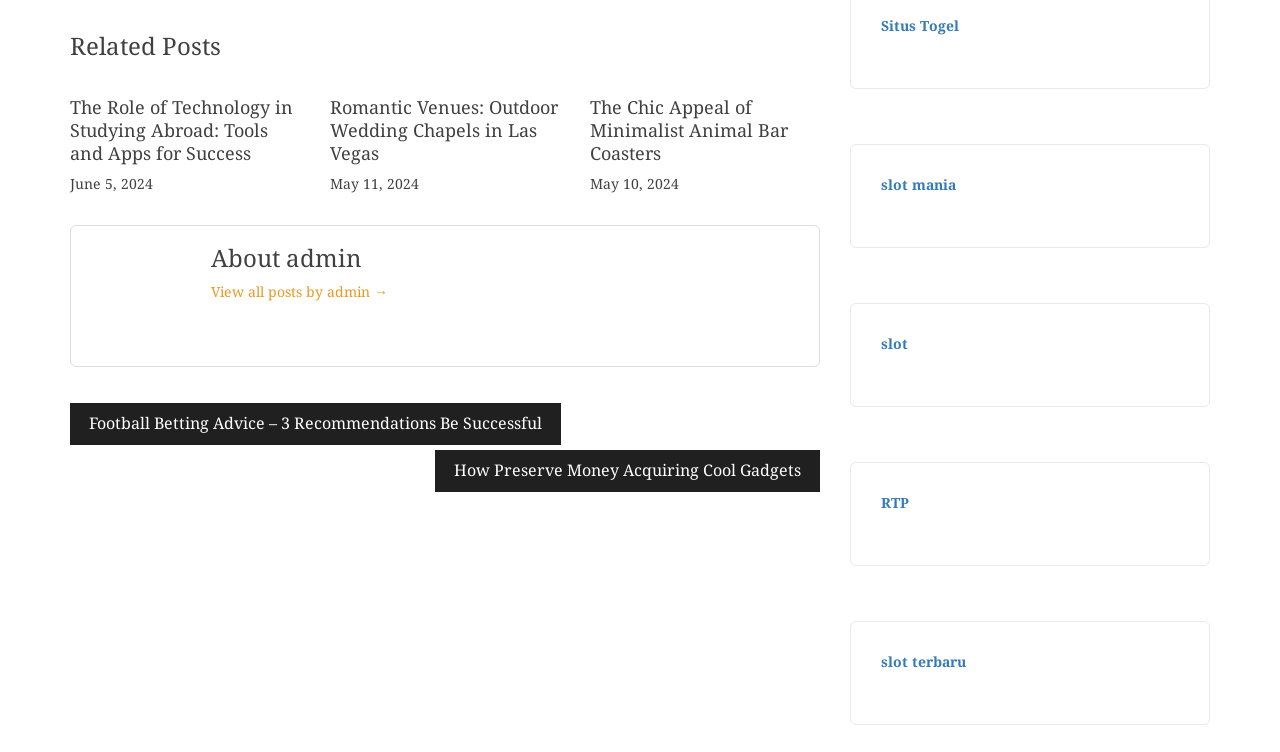Provide the bounding box coordinates of the HTML element this sentence describes: "slot terbaru". The bounding box coordinates consist of four float numbers between 0 and 1, i.e., [left, top, right, bottom].

[0.688, 0.87, 0.755, 0.891]